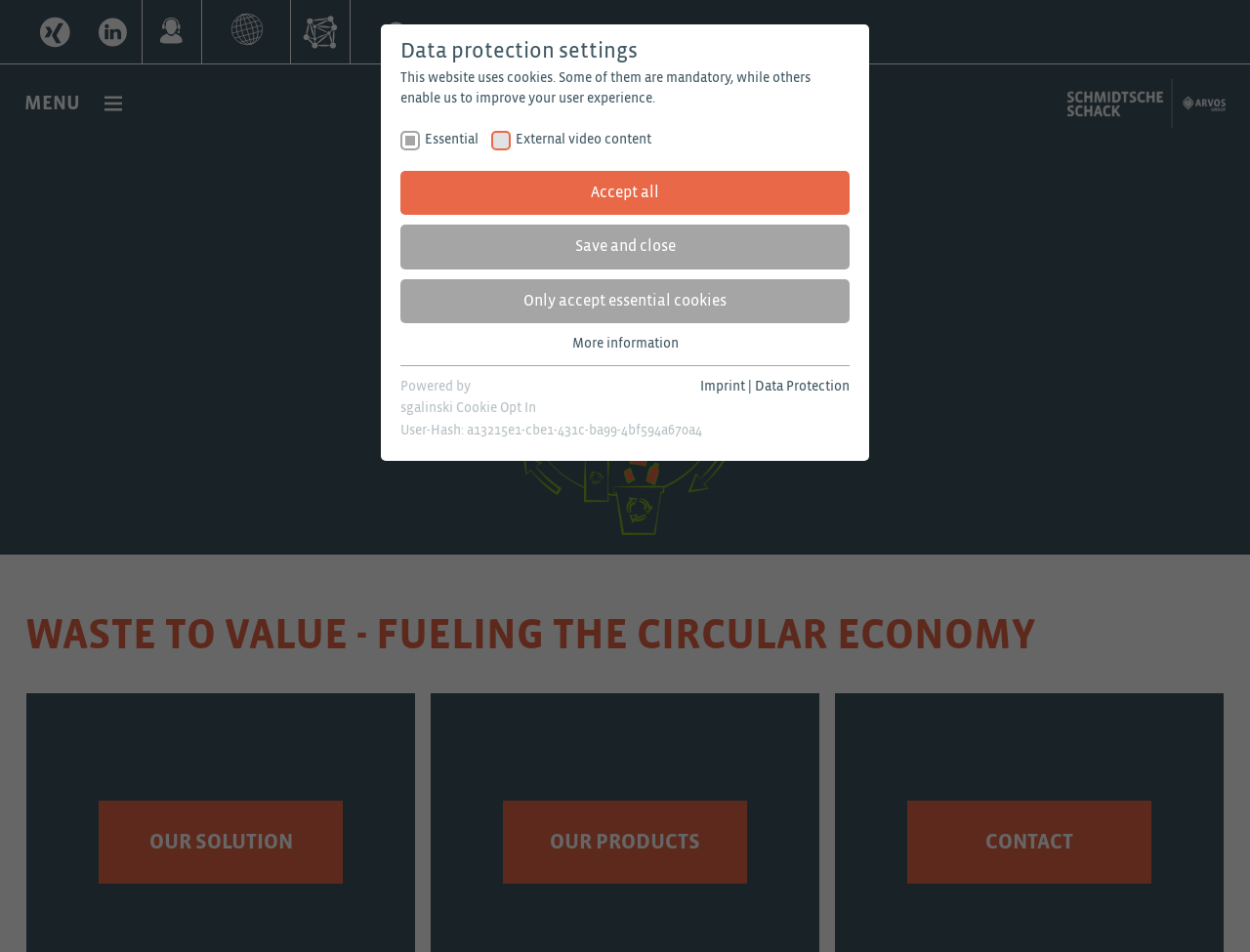Answer the question using only one word or a concise phrase: How many links are on the webpage?

9